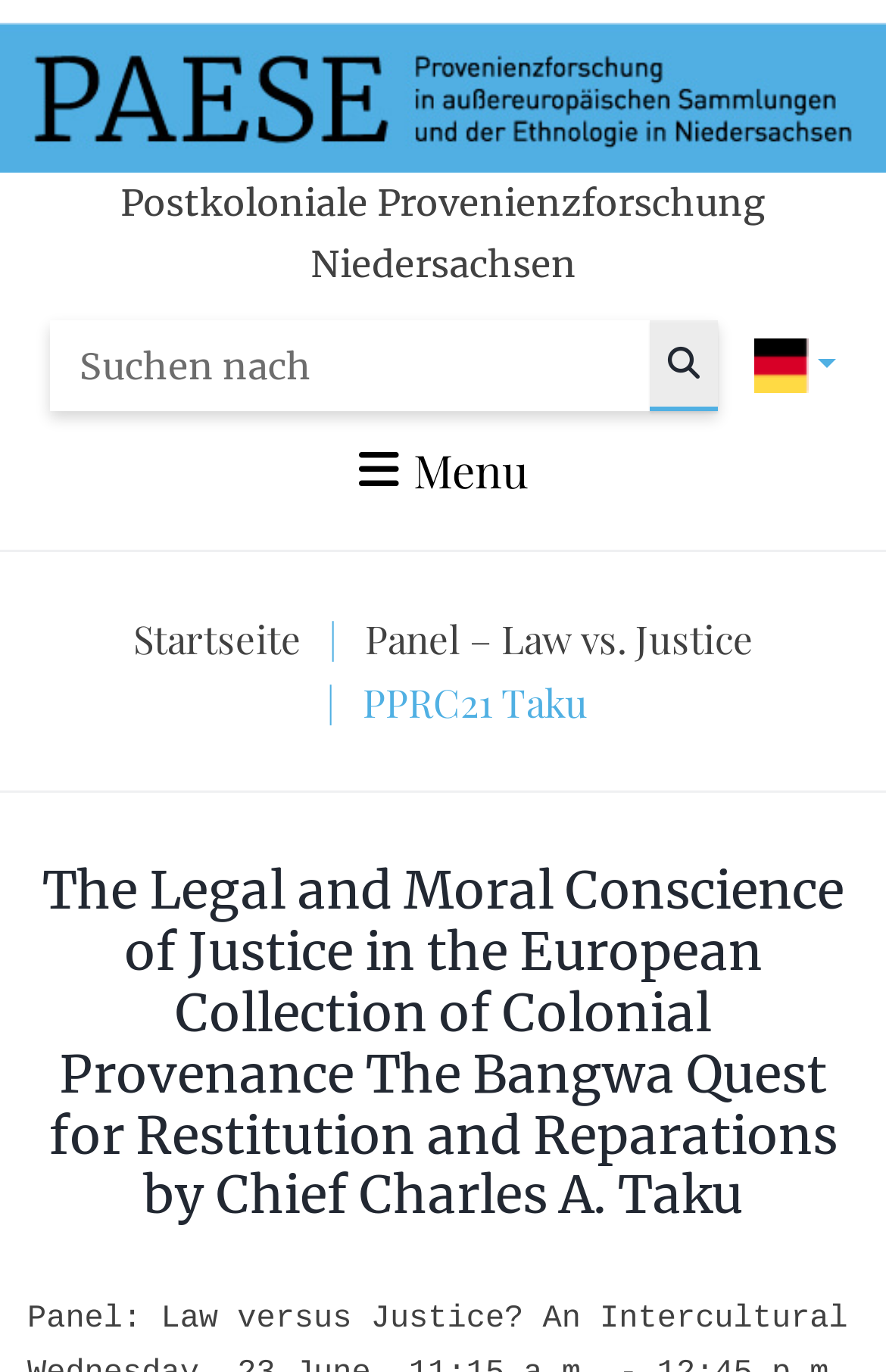Please provide a brief answer to the following inquiry using a single word or phrase:
What is the topic of the webpage?

Colonial Provenance